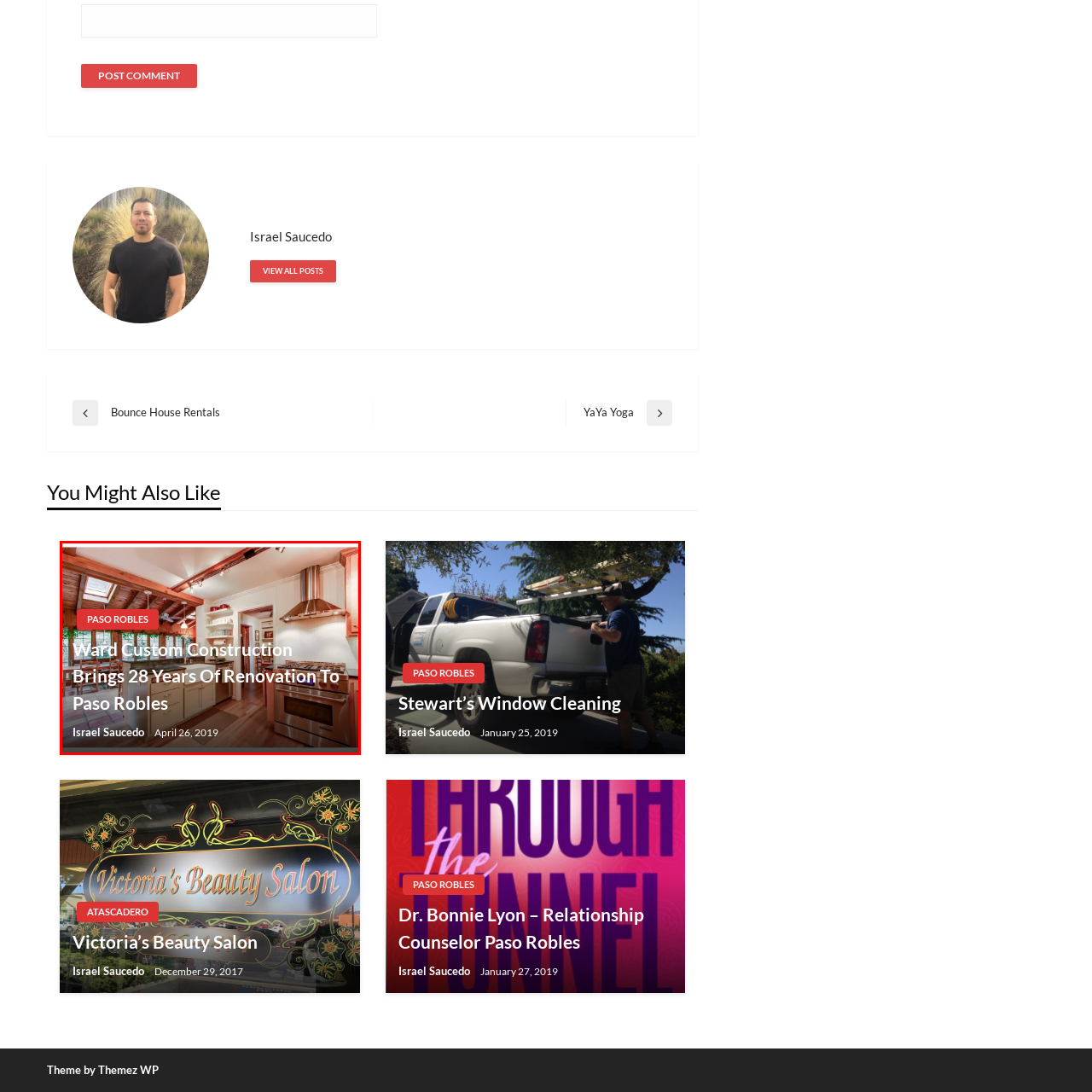How many years of experience does Ward Custom Construction have?
Look closely at the image contained within the red bounding box and answer the question in detail, using the visual information present.

The caption states that Ward Custom Construction has been involved in home renovations for the past 28 years, which implies that they have 28 years of experience in the field.